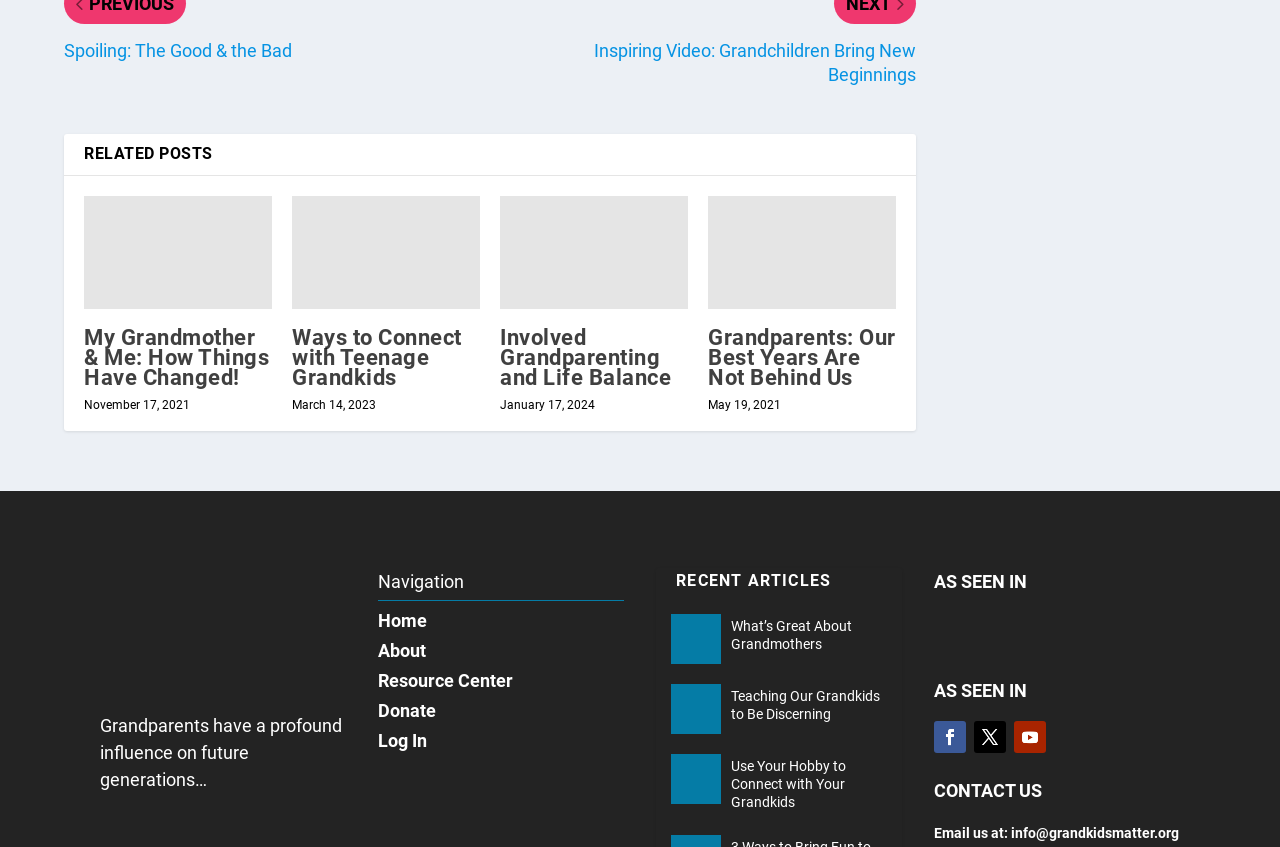Please identify the bounding box coordinates of the element that needs to be clicked to execute the following command: "Navigate to the 'Home' page". Provide the bounding box using four float numbers between 0 and 1, formatted as [left, top, right, bottom].

[0.295, 0.741, 0.487, 0.767]